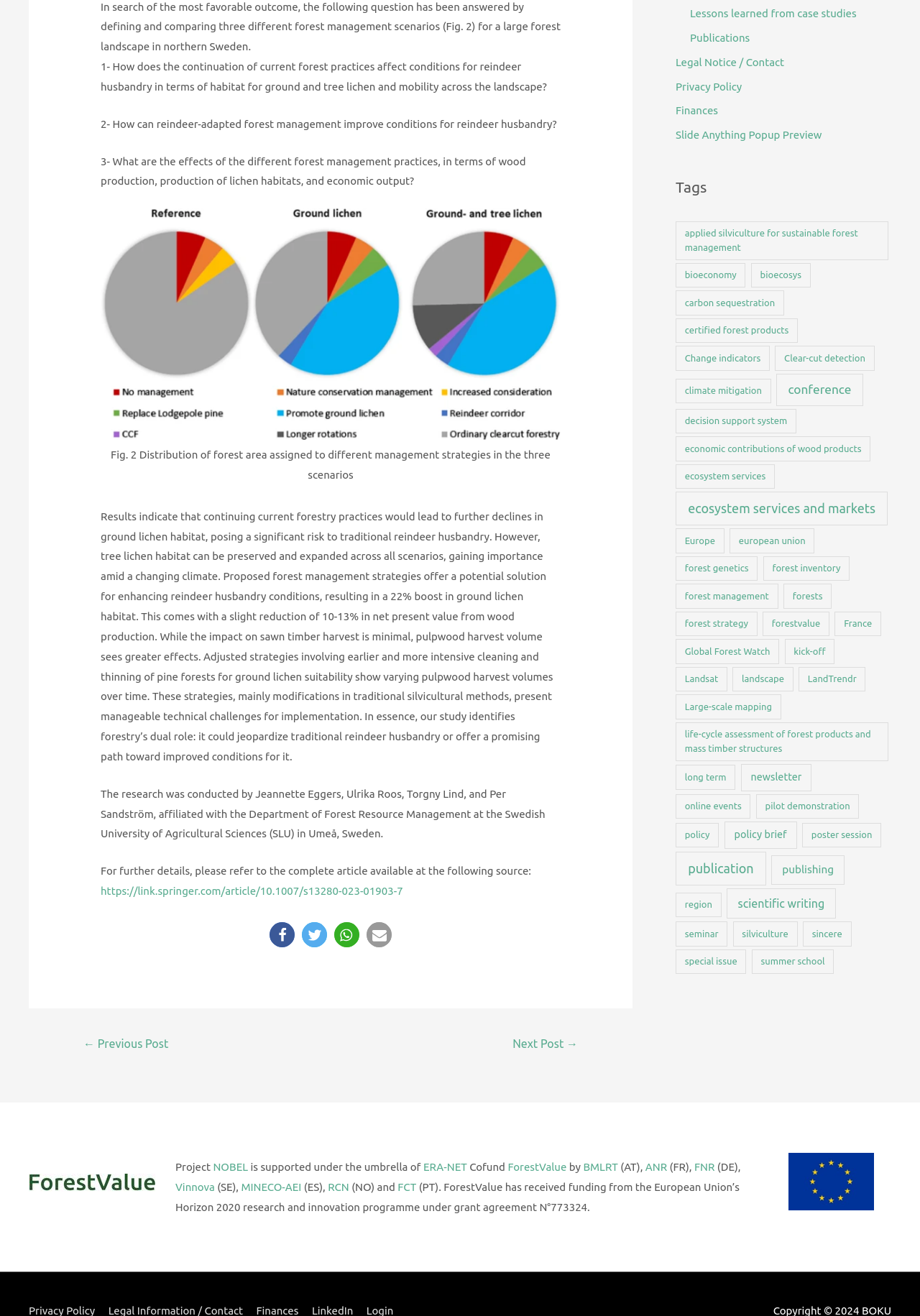Please examine the image and answer the question with a detailed explanation:
What is the topic of the research?

Based on the text, the research is about the impact of forest management on reindeer husbandry, specifically in northern Sweden.